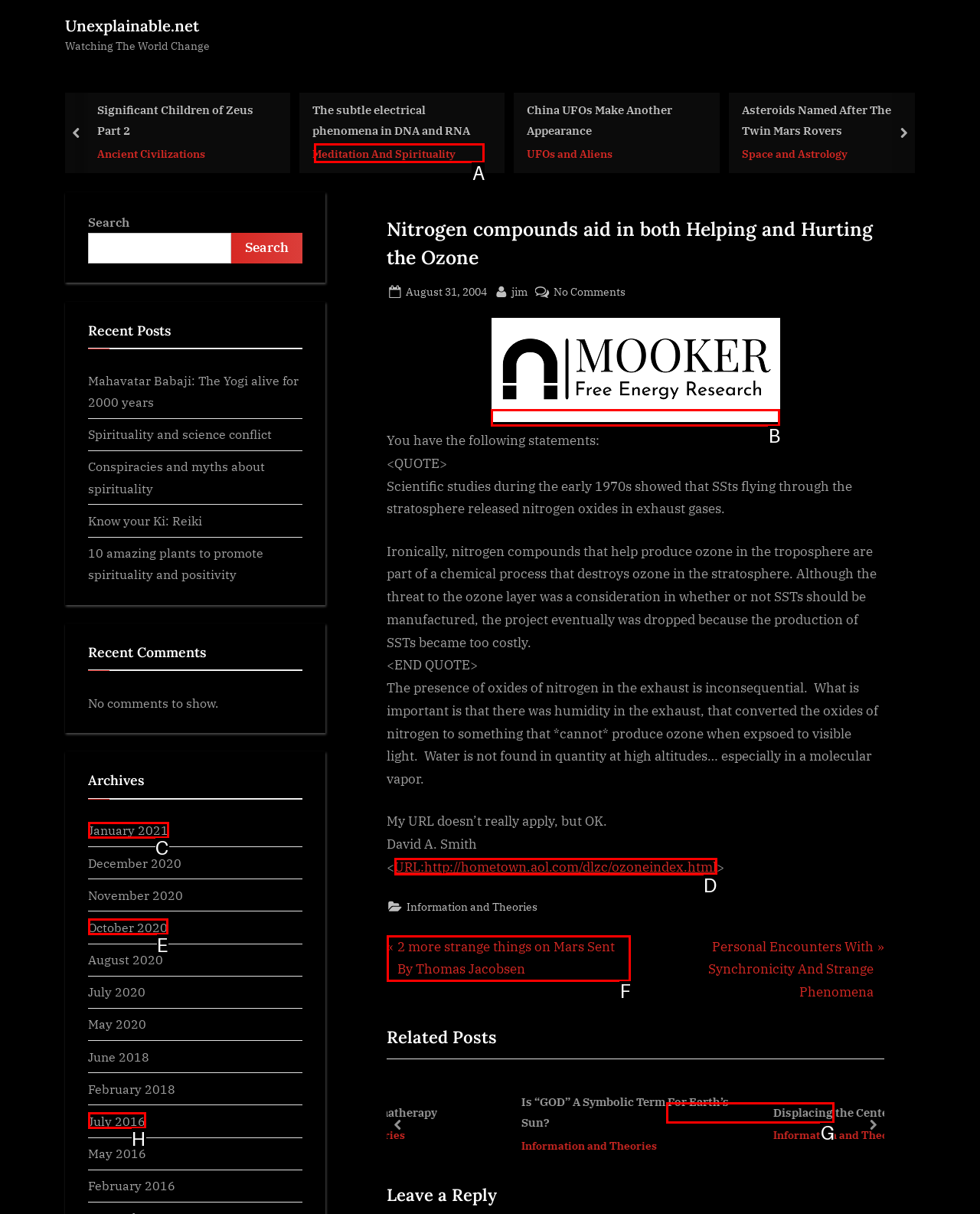Using the description: Brief History of Aromatherapy, find the best-matching HTML element. Indicate your answer with the letter of the chosen option.

G